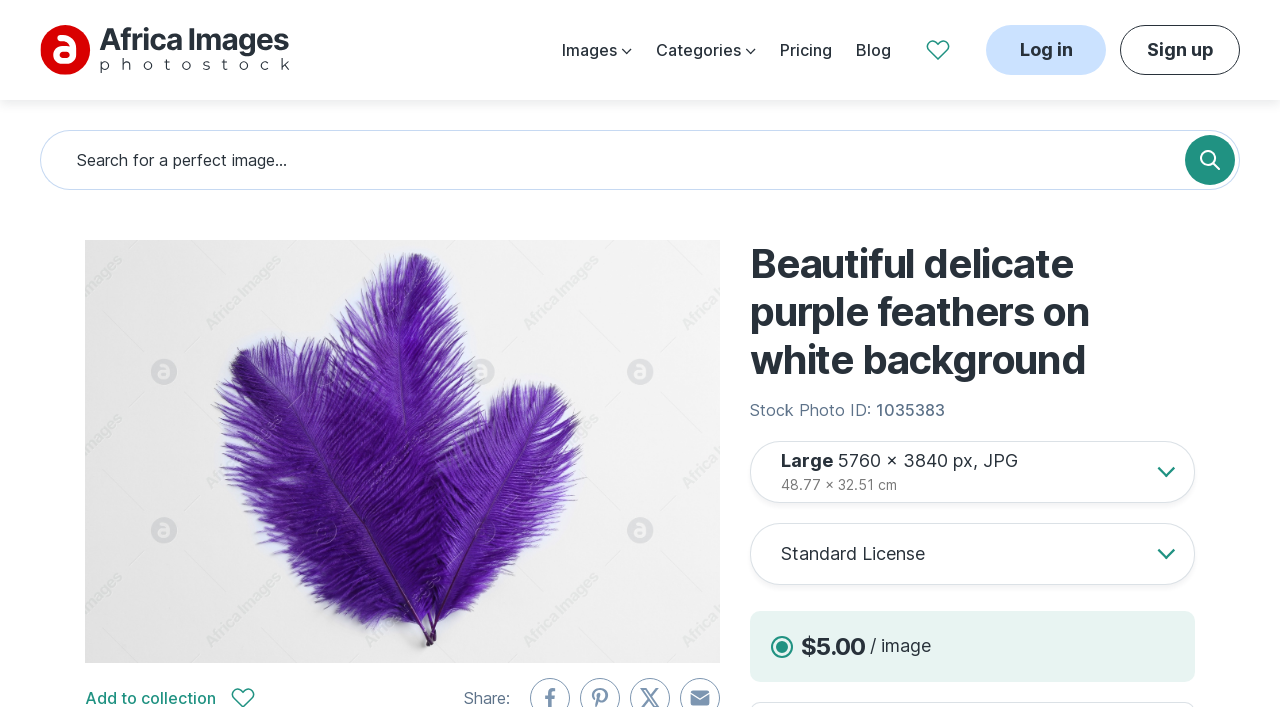How many buttons are there in the top-right corner?
Based on the image, provide a one-word or brief-phrase response.

2